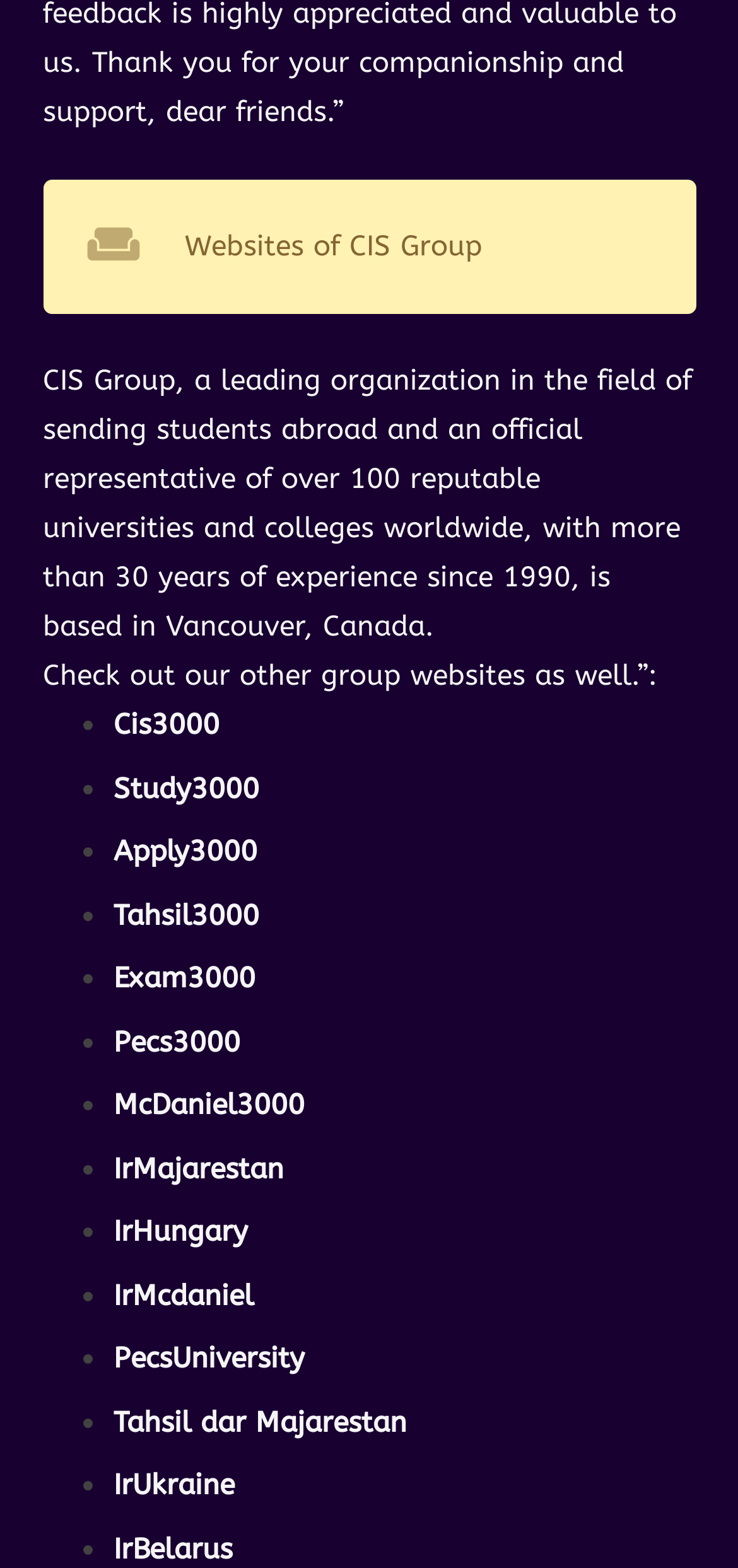How many years of experience does CIS Group have?
Carefully analyze the image and provide a detailed answer to the question.

According to the StaticText element 'CIS Group, a leading organization in the field of sending students abroad and an official representative of over 100 reputable universities and colleges worldwide, with more than 30 years of experience since 1990, is based in Vancouver, Canada.', CIS Group has more than 30 years of experience since 1990.